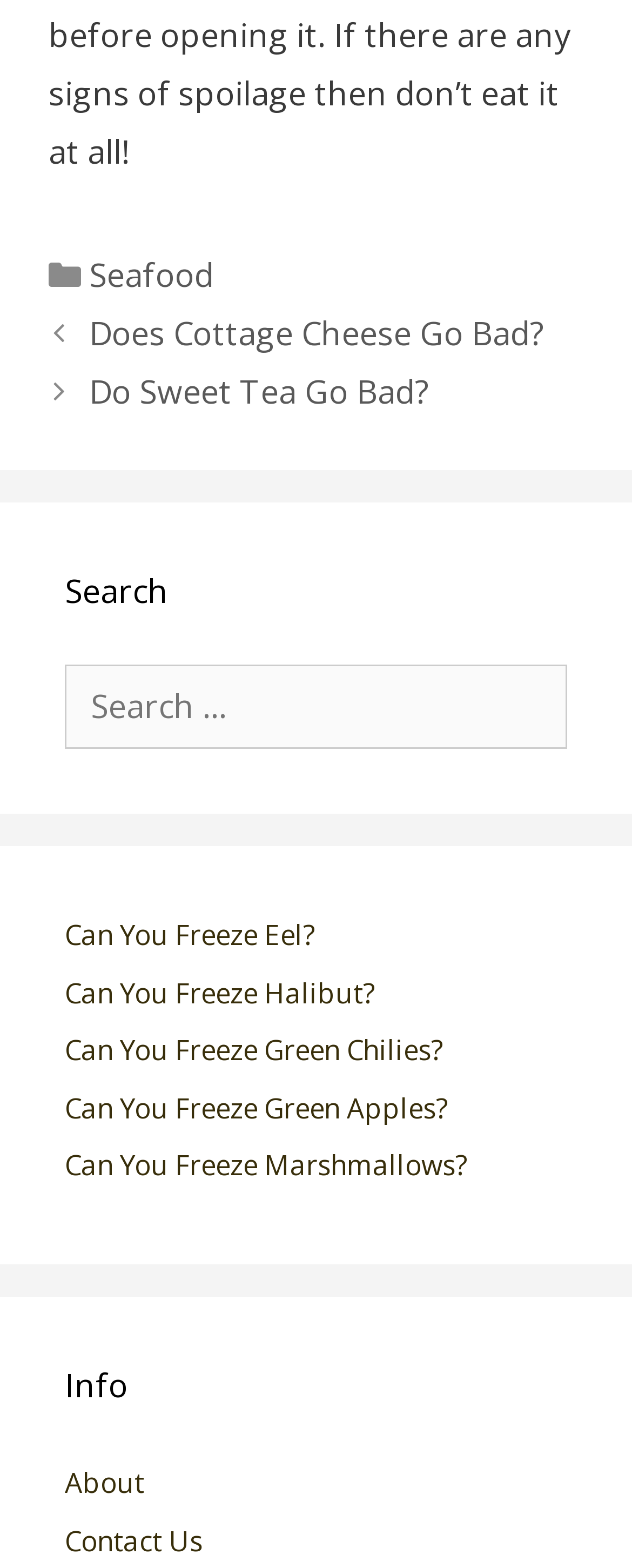Identify the bounding box coordinates for the element you need to click to achieve the following task: "Click on 'Can You Freeze Eel?'". Provide the bounding box coordinates as four float numbers between 0 and 1, in the form [left, top, right, bottom].

[0.103, 0.584, 0.497, 0.608]